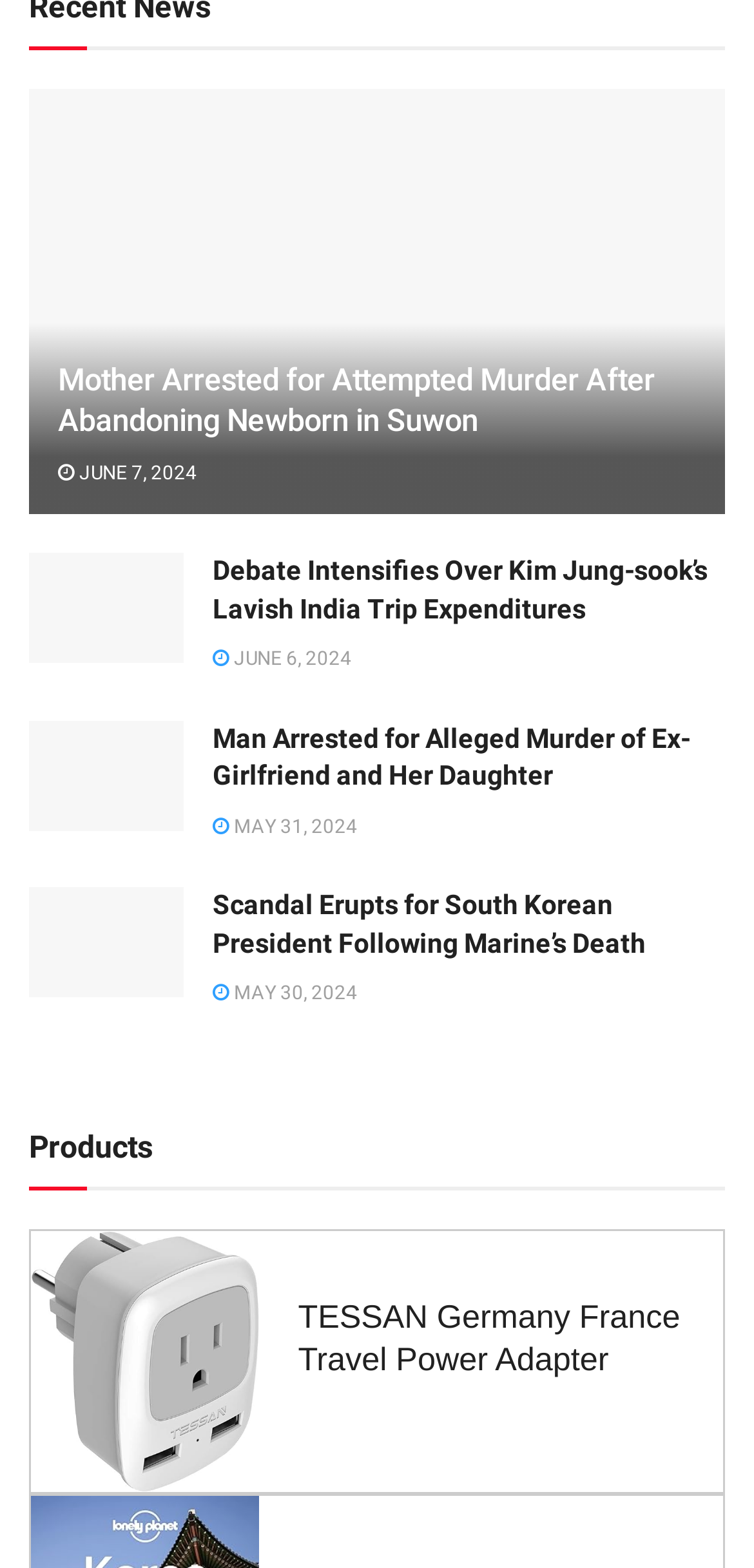Locate the bounding box coordinates of the element to click to perform the following action: 'Read news about Scandal Erupts for South Korean President Following Marine’s Death'. The coordinates should be given as four float values between 0 and 1, in the form of [left, top, right, bottom].

[0.038, 0.566, 0.244, 0.636]